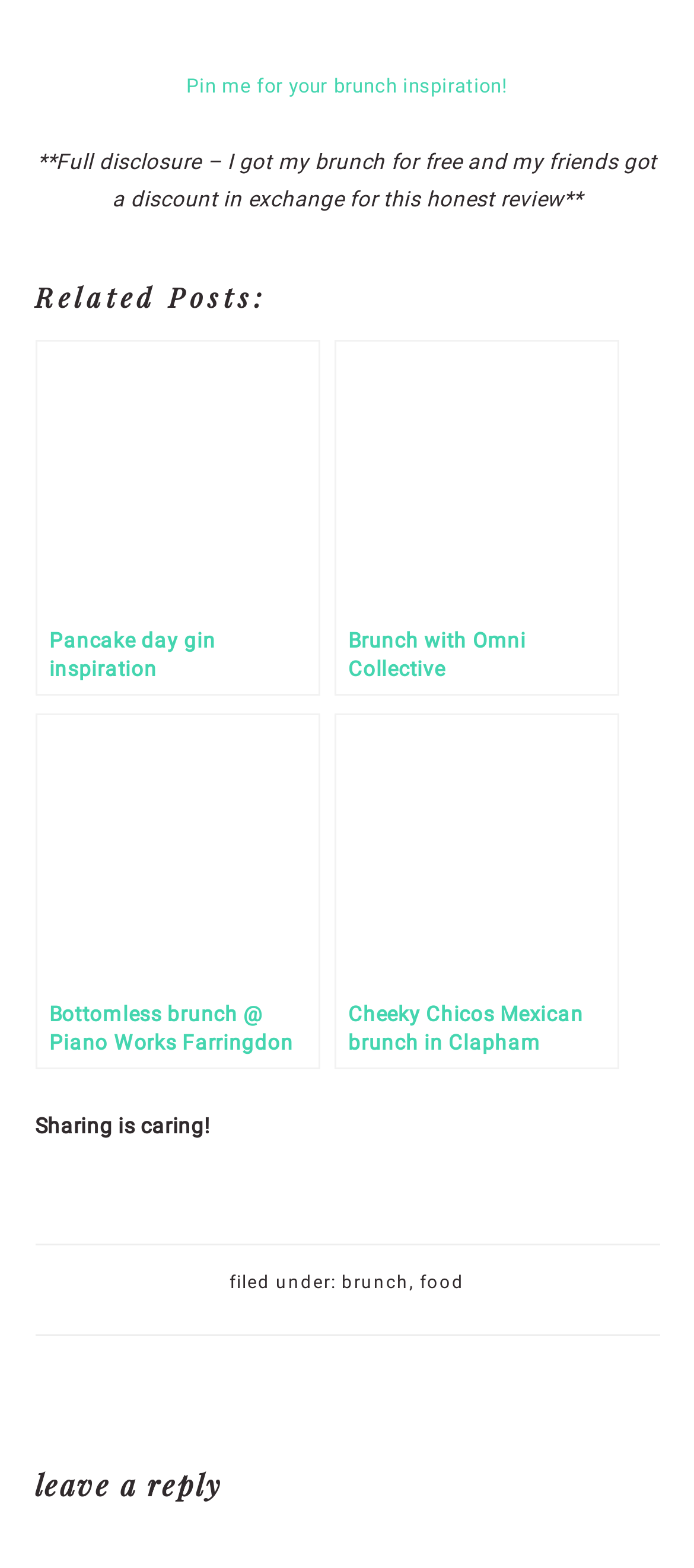Please give a succinct answer to the question in one word or phrase:
What is the disclosure statement about?

Free brunch and discount